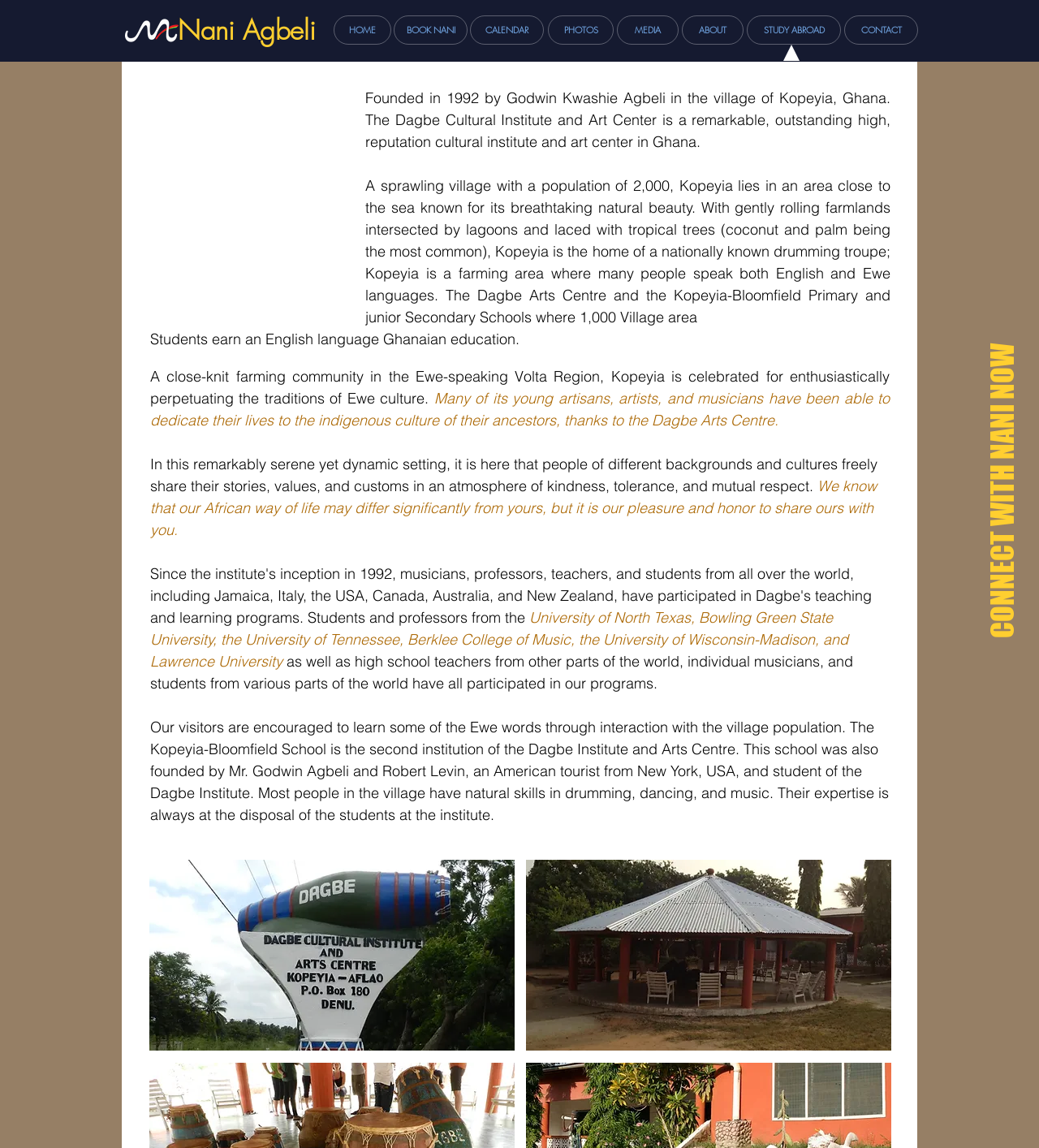What is the language spoken by the people in Kopeyia?
Based on the screenshot, answer the question with a single word or phrase.

Ewe and English